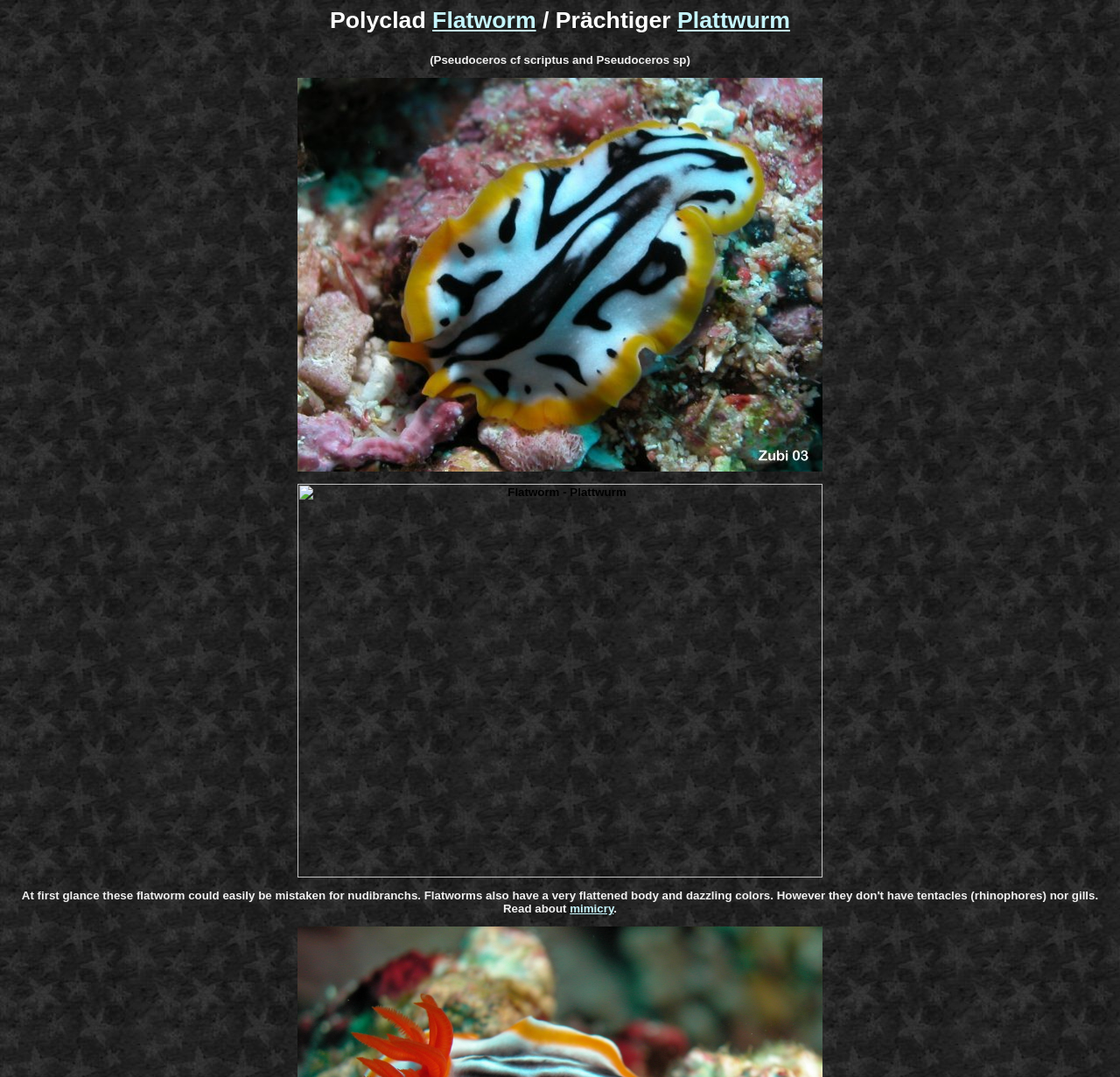What is the genus of the flatworm mentioned in the text?
Make sure to answer the question with a detailed and comprehensive explanation.

The StaticText element contains the text '(Pseudoceros cf scriptus and Pseudoceros sp)', which indicates that the genus of the flatworm mentioned in the text is Pseudoceros.